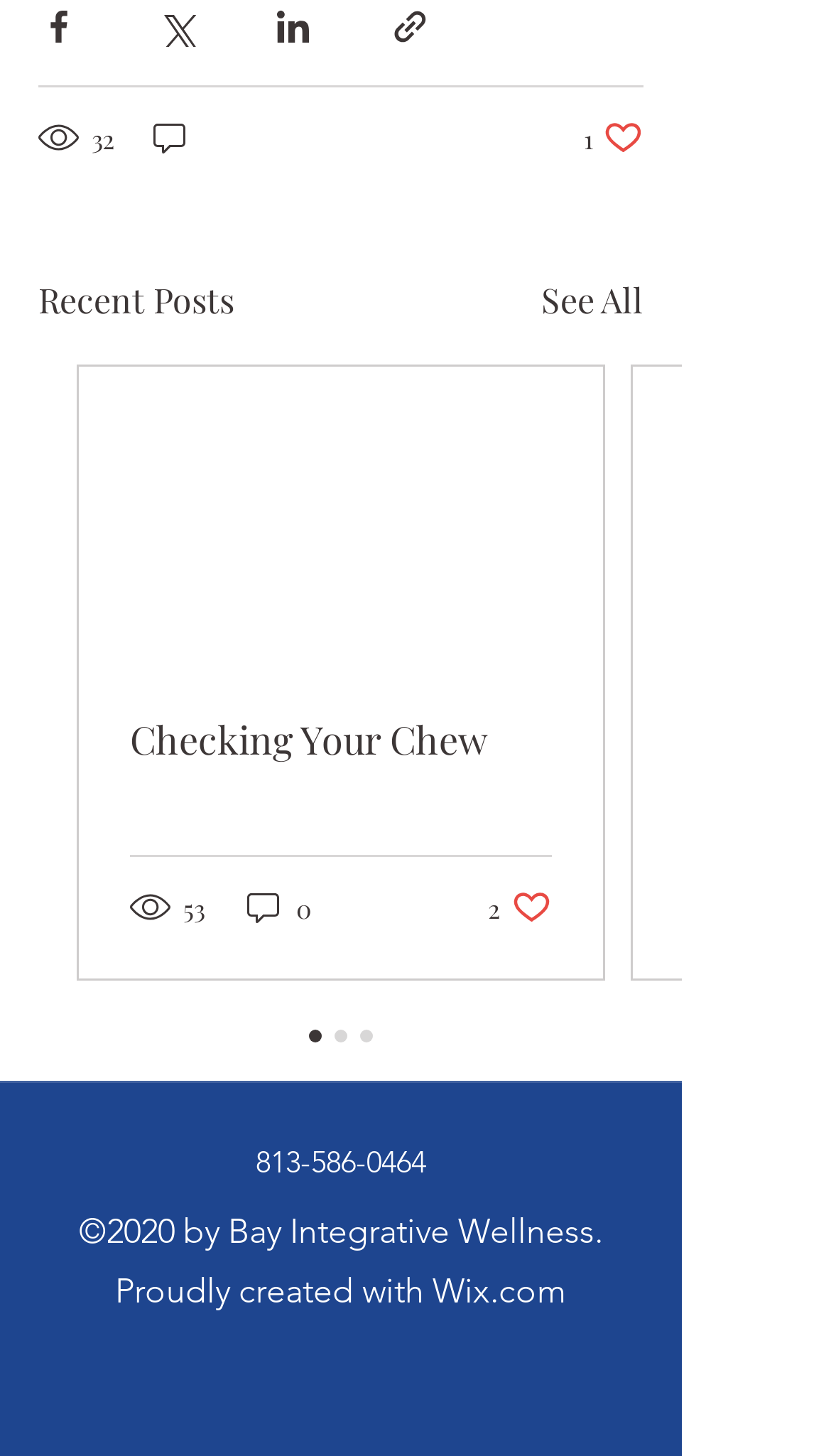Please provide a one-word or phrase answer to the question: 
What is the number of views for the first post?

32